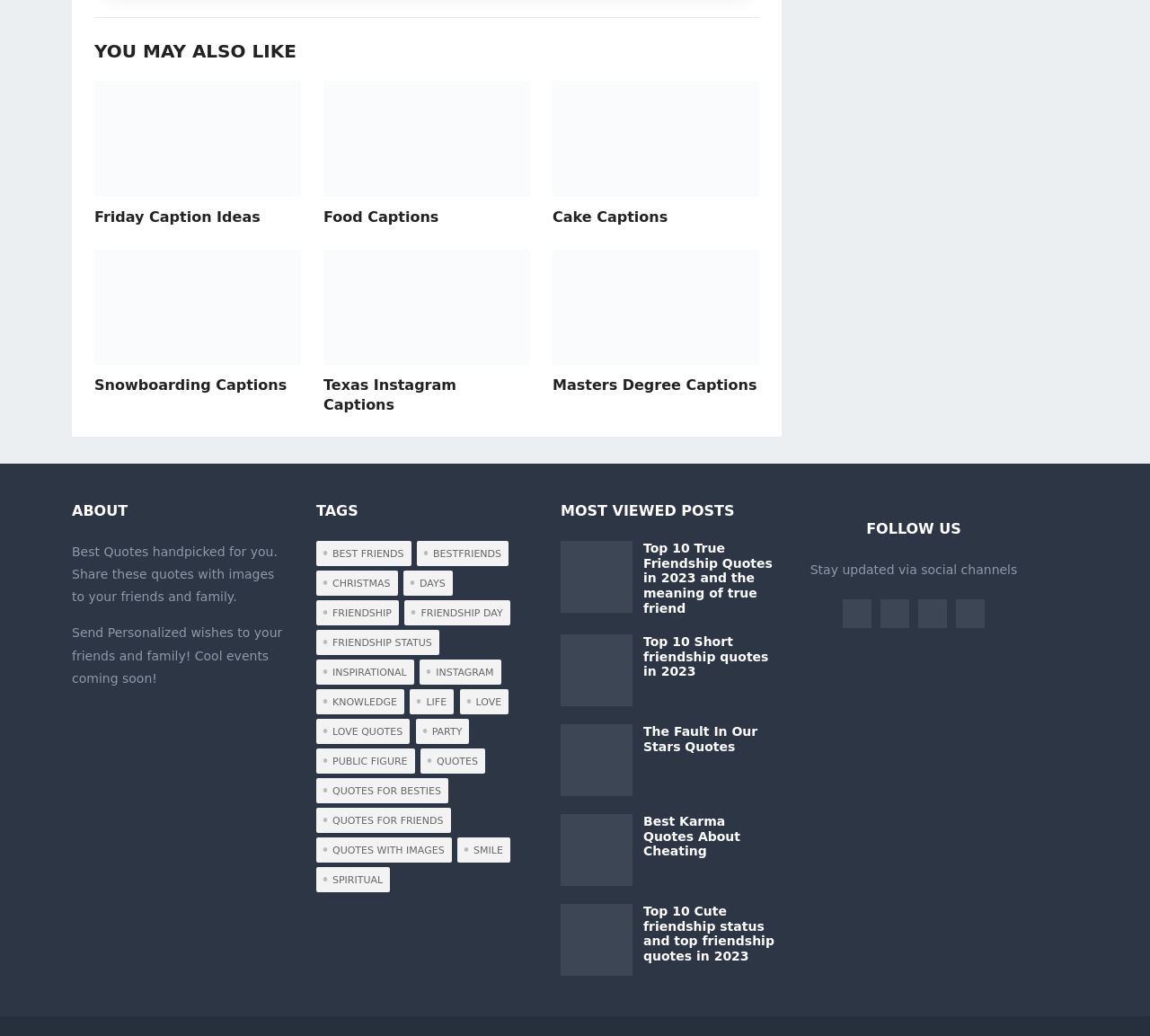What is the category of the 'best friends' link?
Using the details shown in the screenshot, provide a comprehensive answer to the question.

I found the link 'best friends' under the heading 'TAGS'.